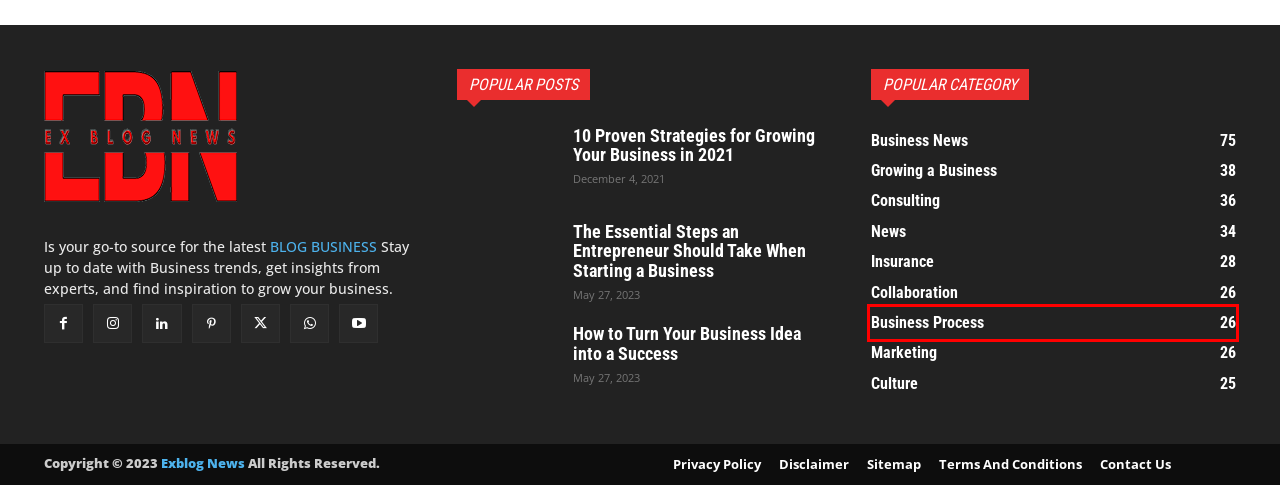A screenshot of a webpage is given, marked with a red bounding box around a UI element. Please select the most appropriate webpage description that fits the new page after clicking the highlighted element. Here are the candidates:
A. The Essential Steps an Entrepreneur Should Take When Starting a Business
B. Archives Collaboration | Exblog News
C. How to Turn Your Business Idea into a Success
D. Archives News | Exblog News
E. Archives Business News | Exblog News
F. 10 Proven Strategies for Growing Your Business in 2021
G. Archives Business Process | Exblog News
H. Privacy Policy | Exblog News

G